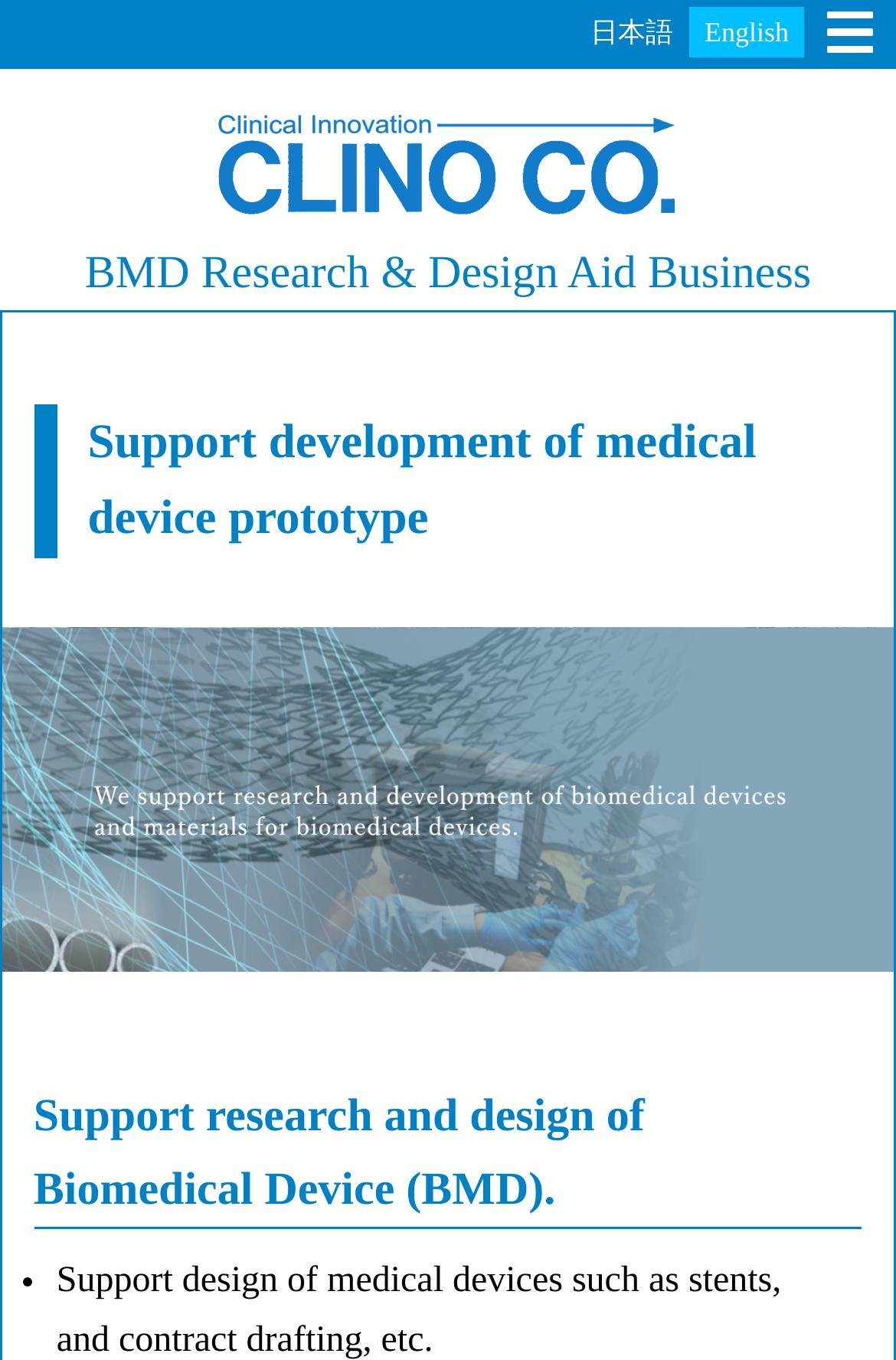Identify the bounding box coordinates of the area that should be clicked in order to complete the given instruction: "Contact the company". The bounding box coordinates should be four float numbers between 0 and 1, i.e., [left, top, right, bottom].

[0.0, 0.608, 1.0, 0.667]